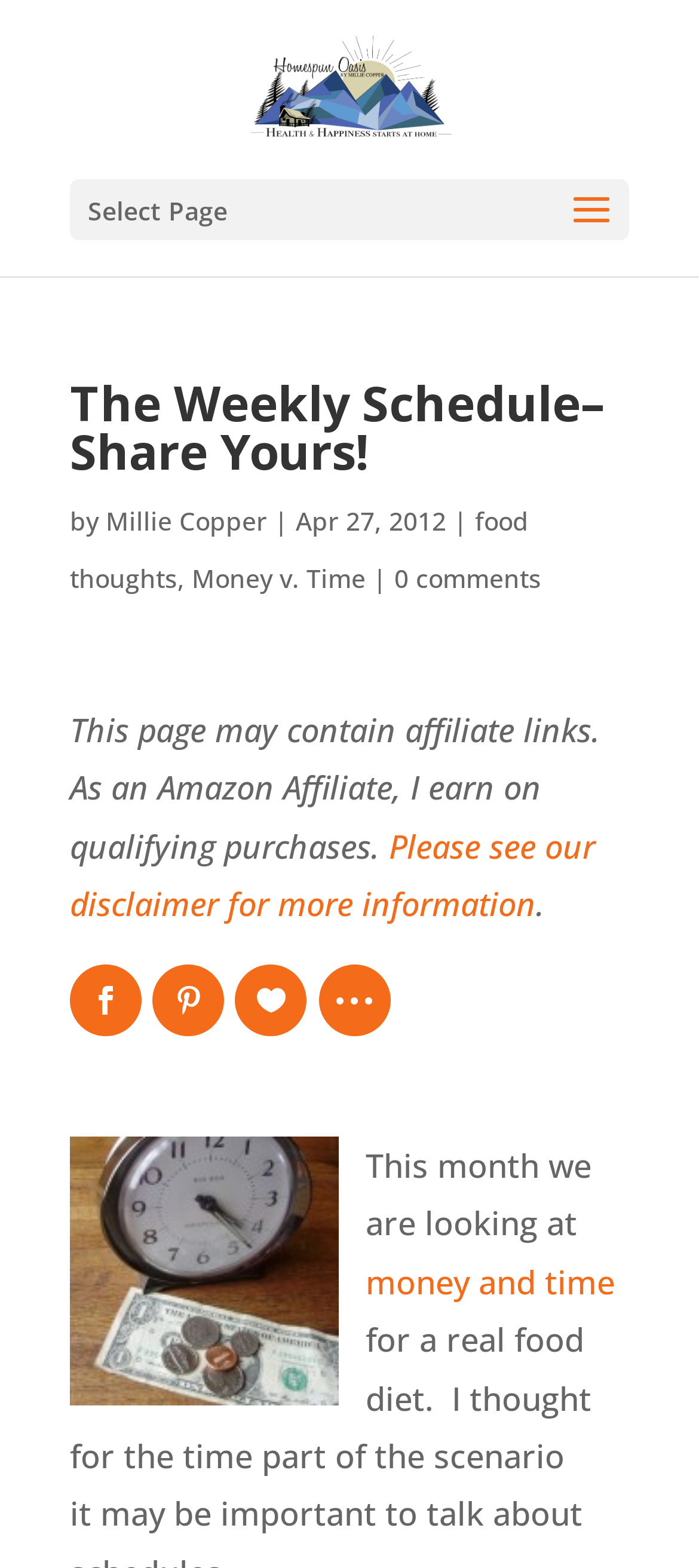Give a short answer to this question using one word or a phrase:
What is the relationship between the author and Amazon?

Amazon Affiliate